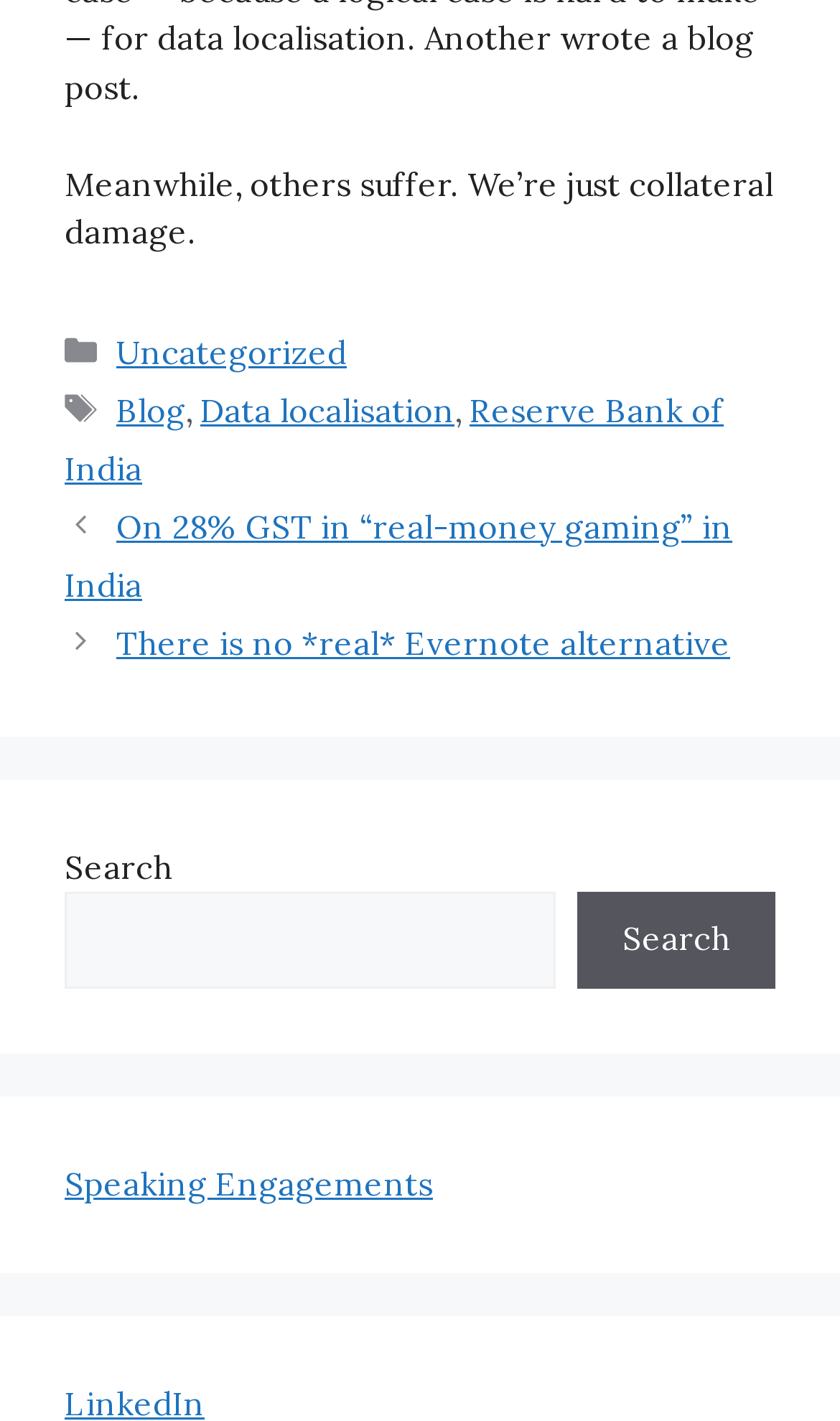Identify the coordinates of the bounding box for the element that must be clicked to accomplish the instruction: "Explore the category Uncategorized".

[0.138, 0.233, 0.413, 0.262]